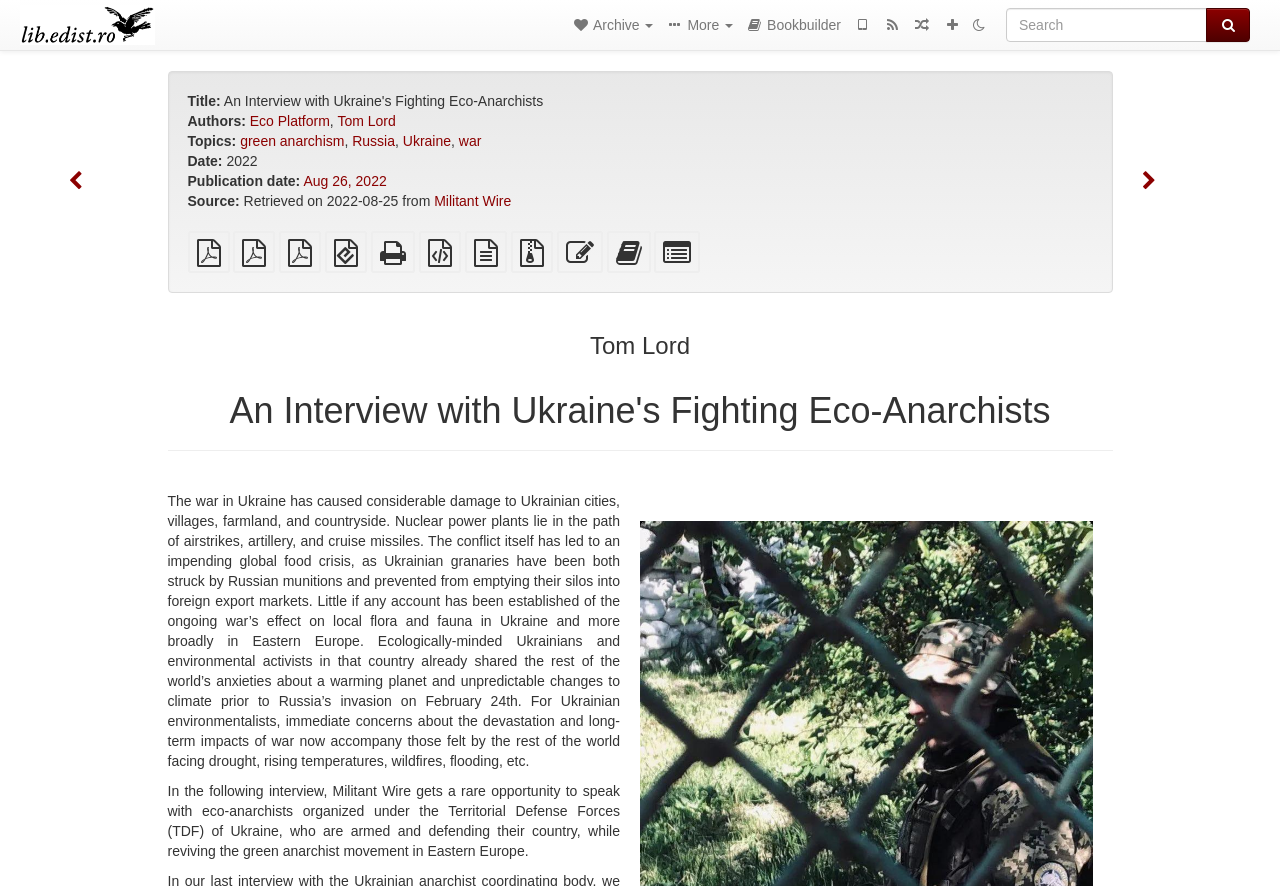Extract the primary headline from the webpage and present its text.

An Interview with Ukraine's Fighting Eco-Anarchists